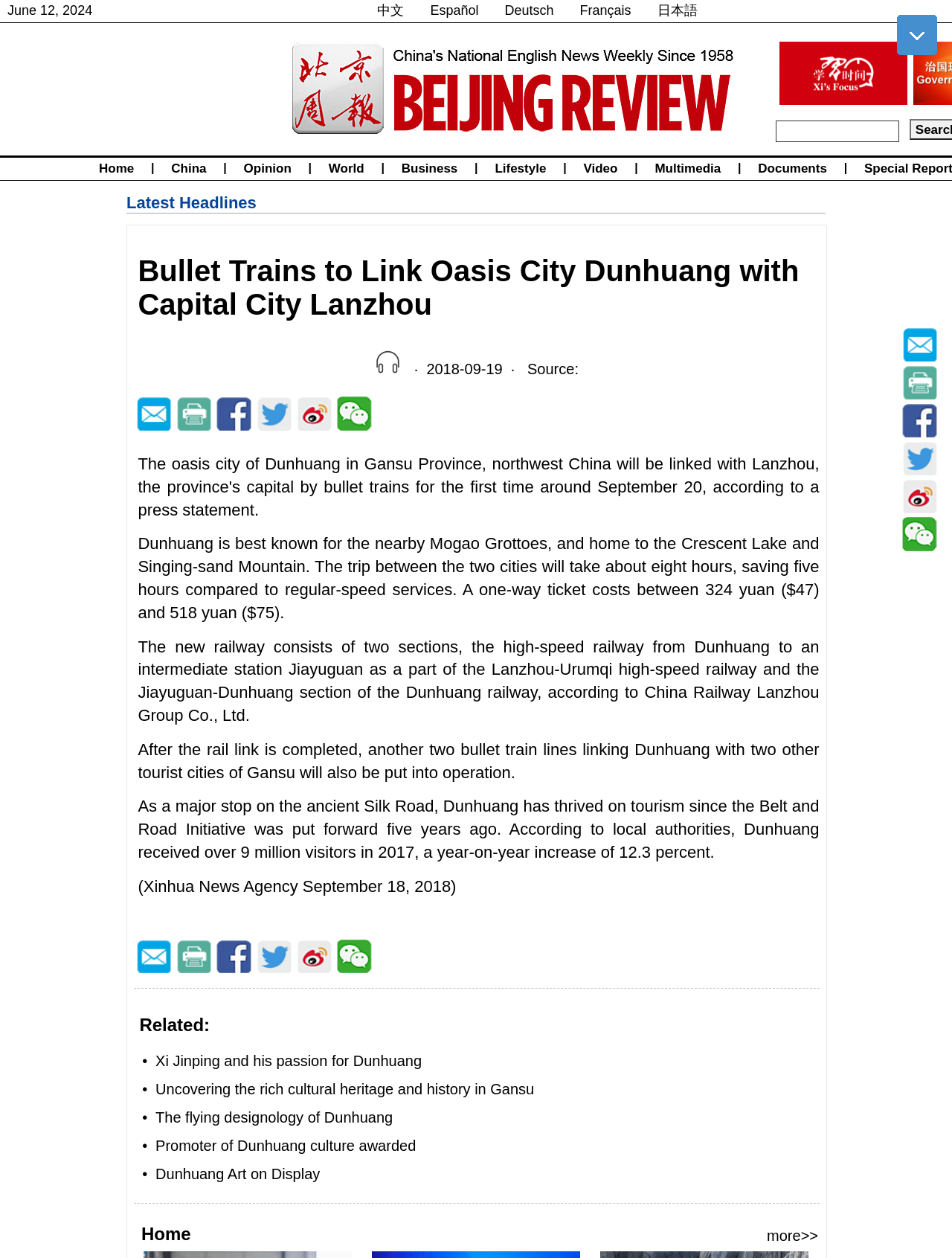Determine the bounding box coordinates for the area that needs to be clicked to fulfill this task: "Select the '中文' language option". The coordinates must be given as four float numbers between 0 and 1, i.e., [left, top, right, bottom].

[0.396, 0.003, 0.425, 0.014]